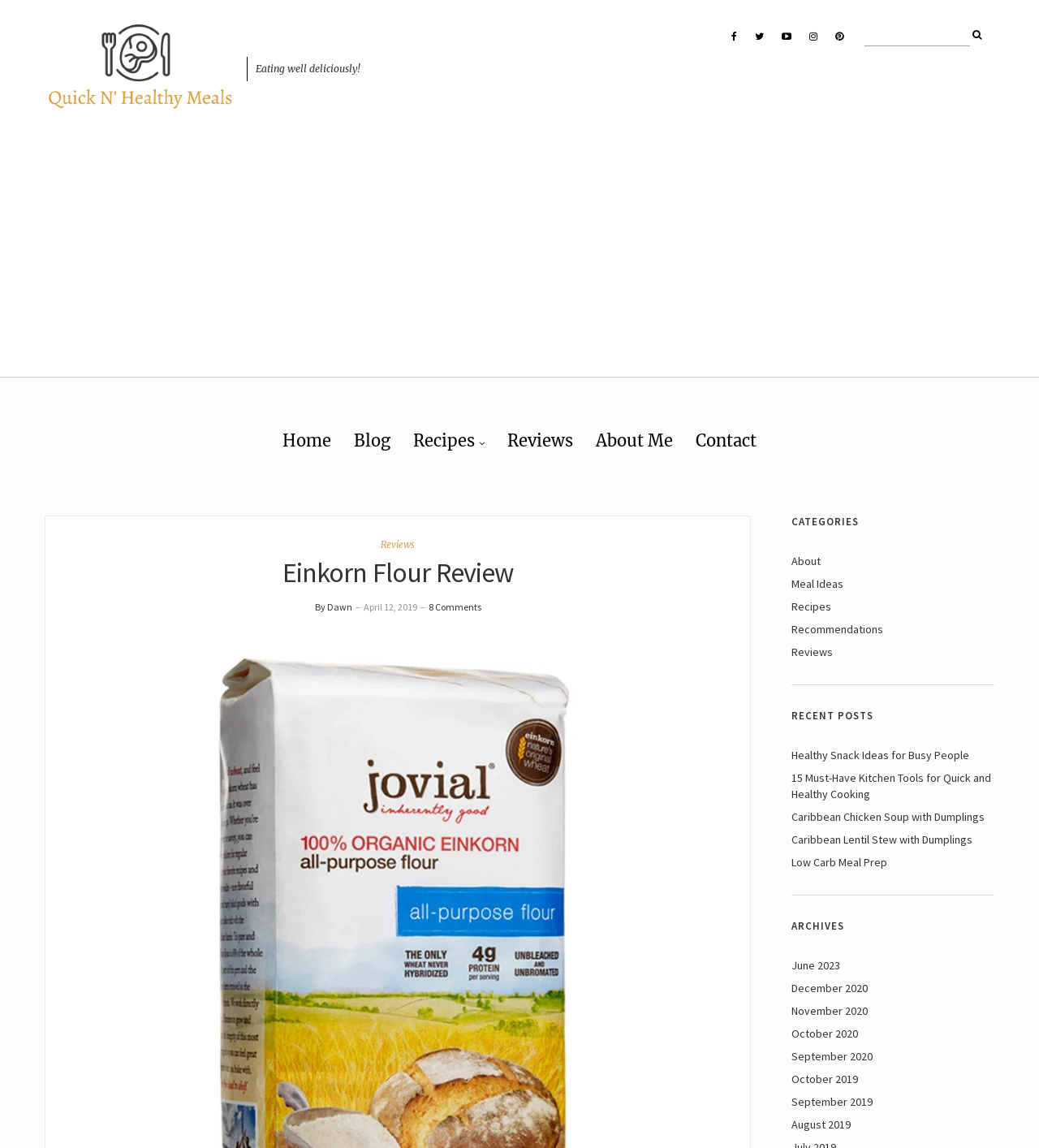Specify the bounding box coordinates of the region I need to click to perform the following instruction: "go to home page". The coordinates must be four float numbers in the range of 0 to 1, i.e., [left, top, right, bottom].

[0.262, 0.363, 0.328, 0.405]